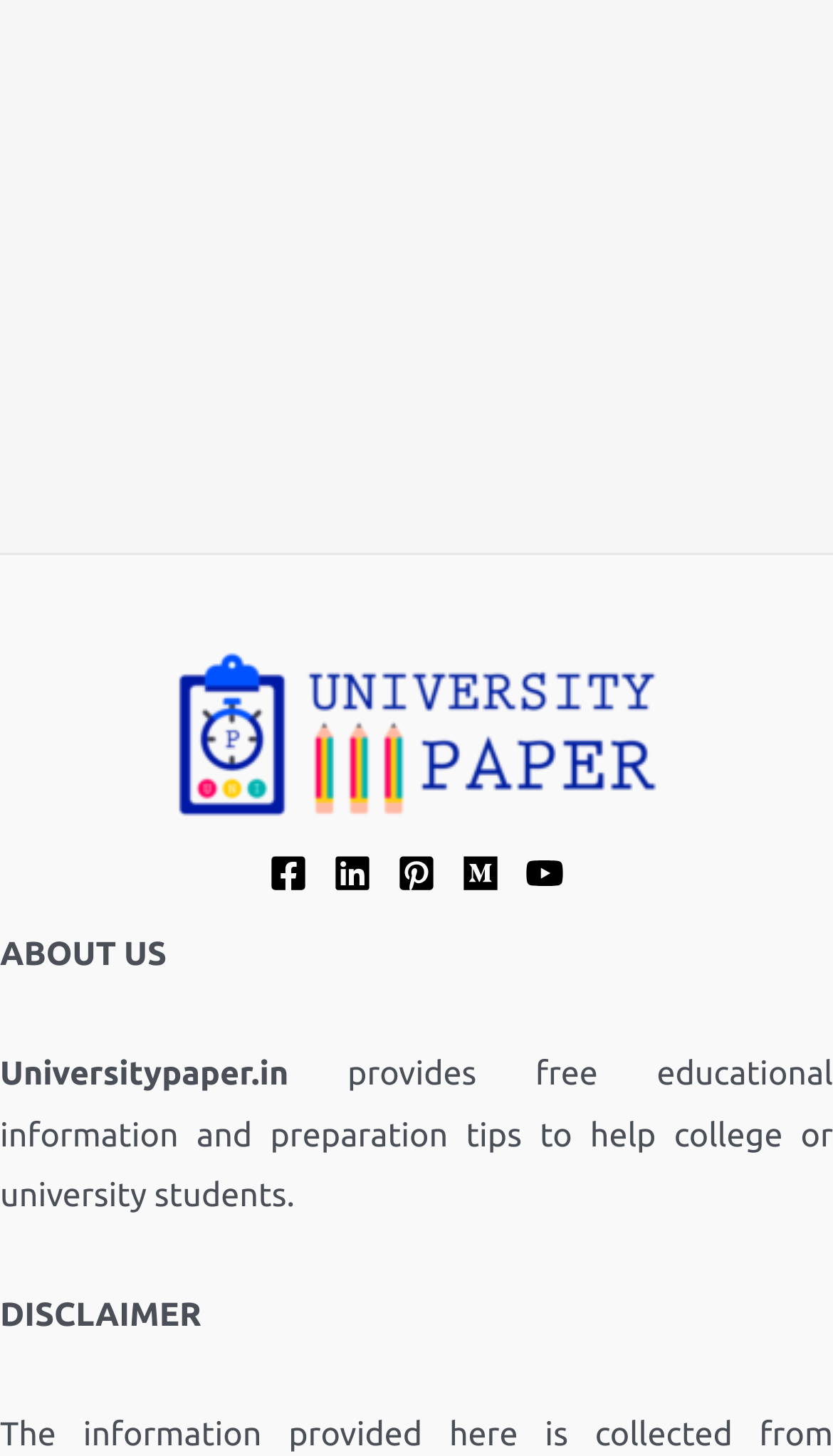Can you identify the bounding box coordinates of the clickable region needed to carry out this instruction: 'watch YouTube'? The coordinates should be four float numbers within the range of 0 to 1, stated as [left, top, right, bottom].

[0.631, 0.587, 0.677, 0.613]